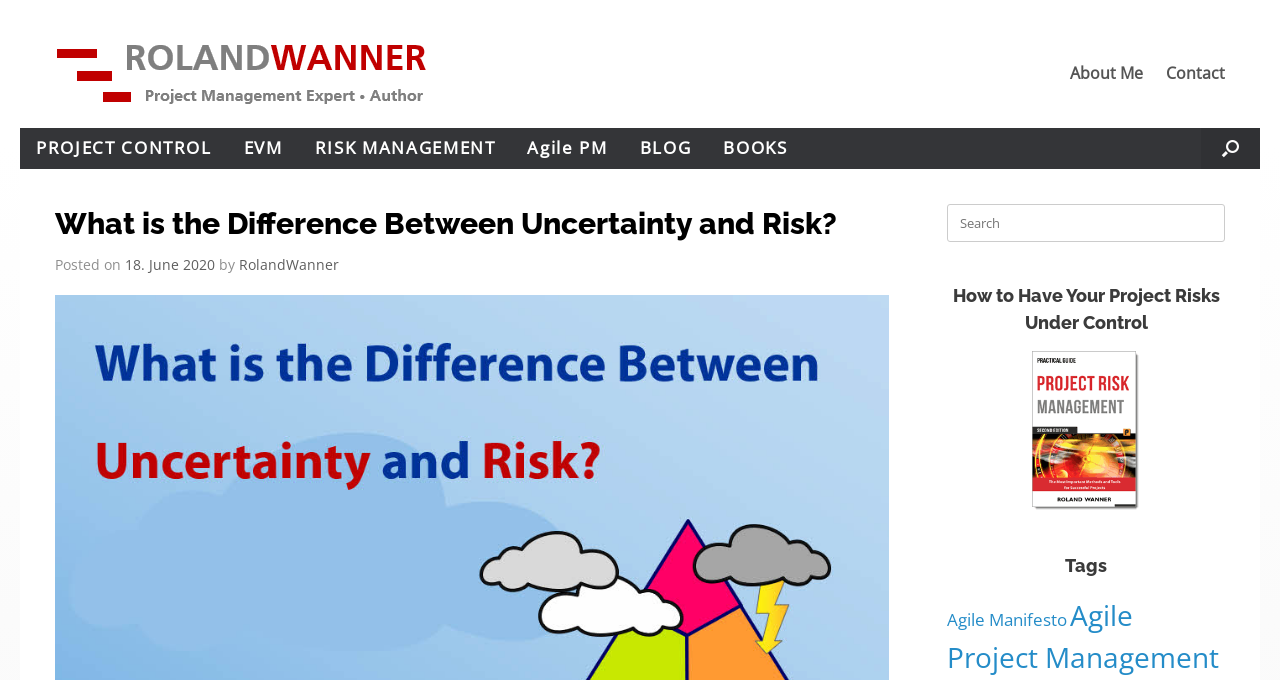Identify the bounding box coordinates for the UI element described by the following text: "parent_node: Search for: name="s" placeholder="Search"". Provide the coordinates as four float numbers between 0 and 1, in the format [left, top, right, bottom].

[0.74, 0.299, 0.957, 0.355]